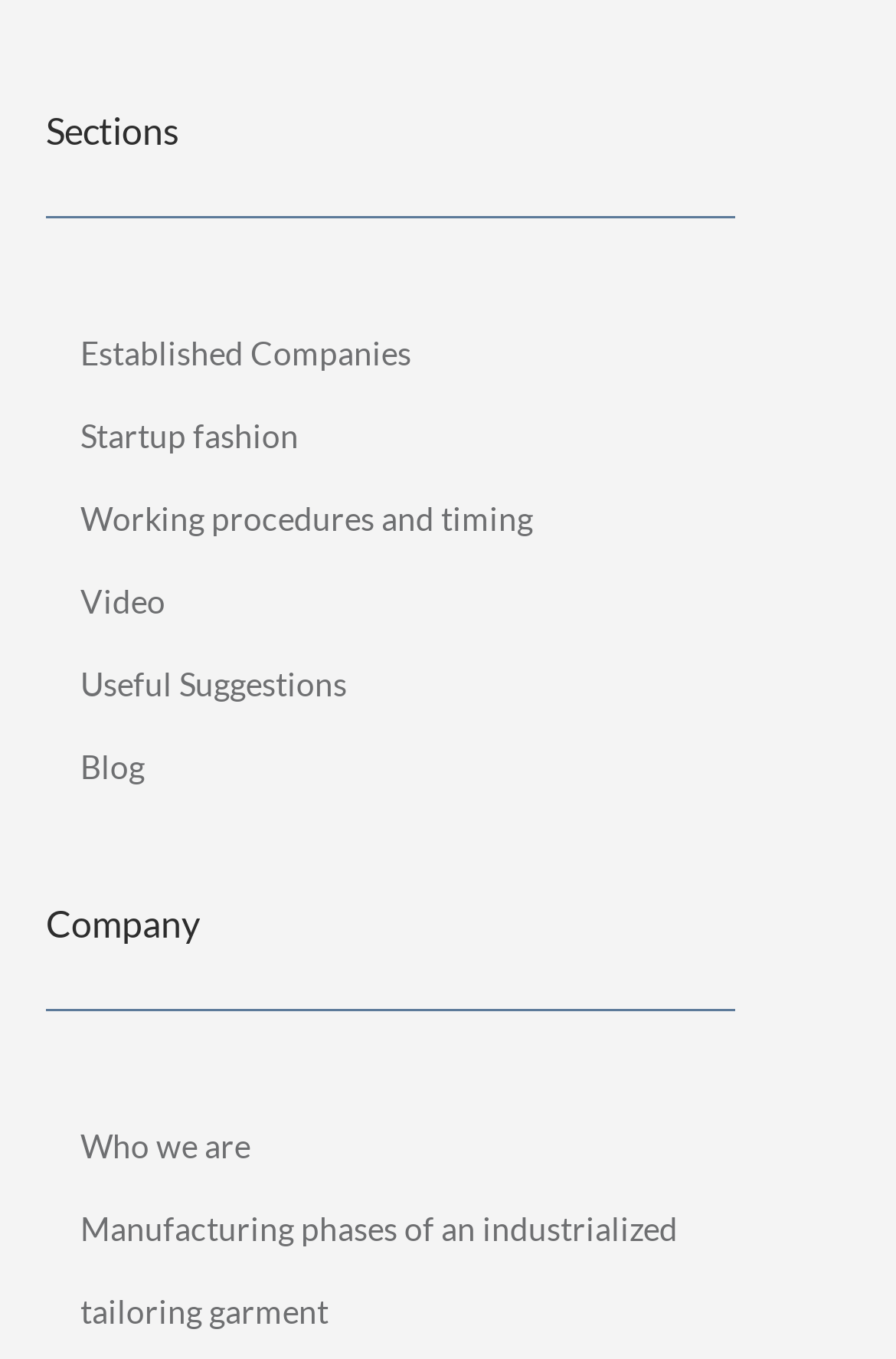Give a one-word or phrase response to the following question: How many elements are there in total?

12